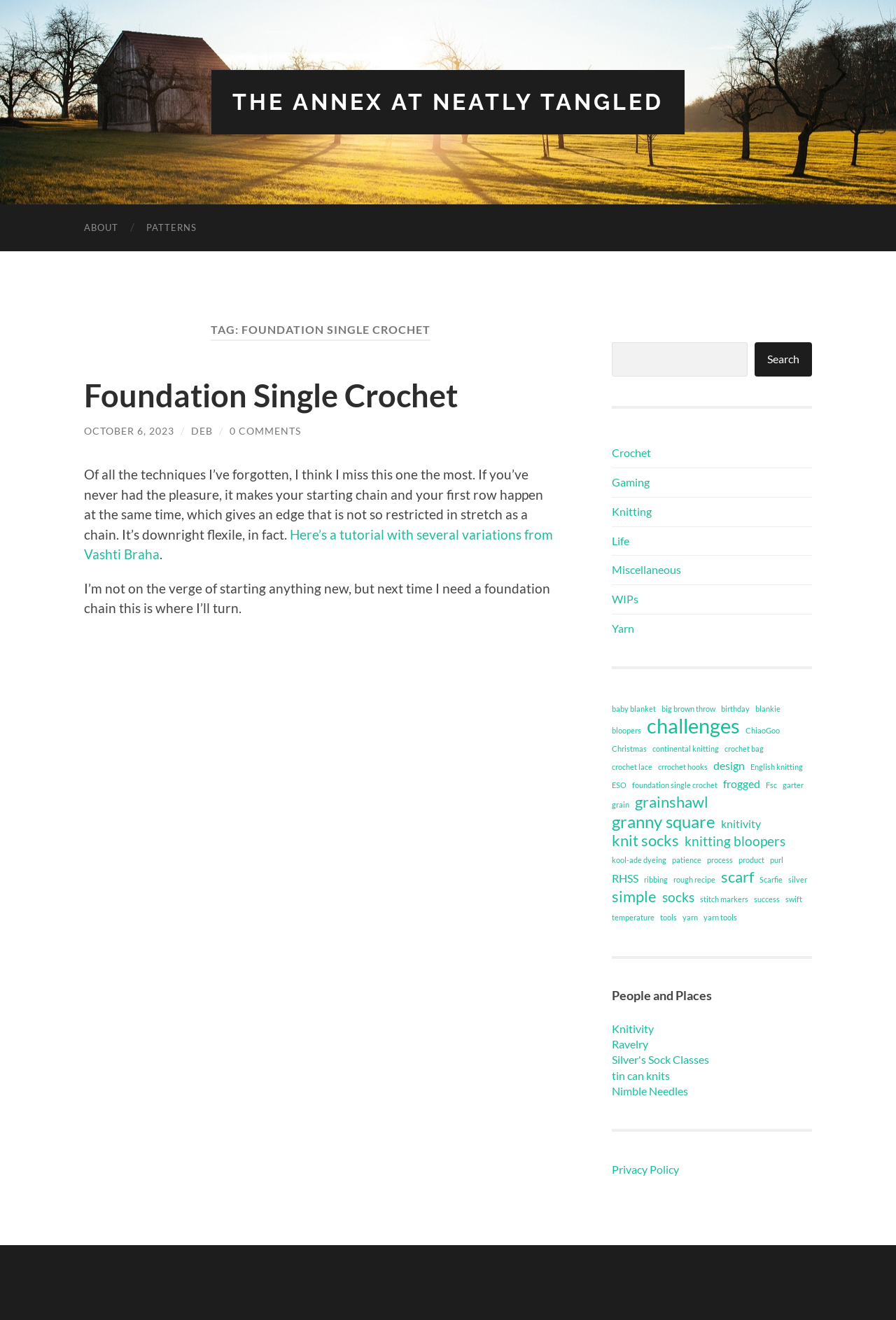Determine the bounding box coordinates of the region that needs to be clicked to achieve the task: "Read the 'TAG: FOUNDATION SINGLE CROCHET' heading".

[0.235, 0.244, 0.48, 0.258]